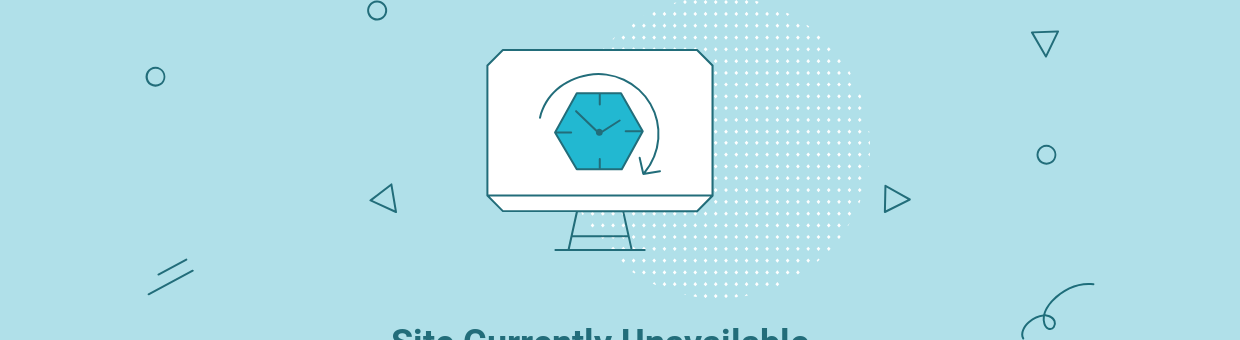Please provide a comprehensive response to the question based on the details in the image: What is the status of the website?

The image features a stylized computer monitor displaying a hexagonal graphic with a clock icon, symbolizing the concept of being 'currently unavailable'. Below the monitor, the text 'Site Currently Unavailable' is prominently displayed, indicating that the website is temporarily inaccessible.